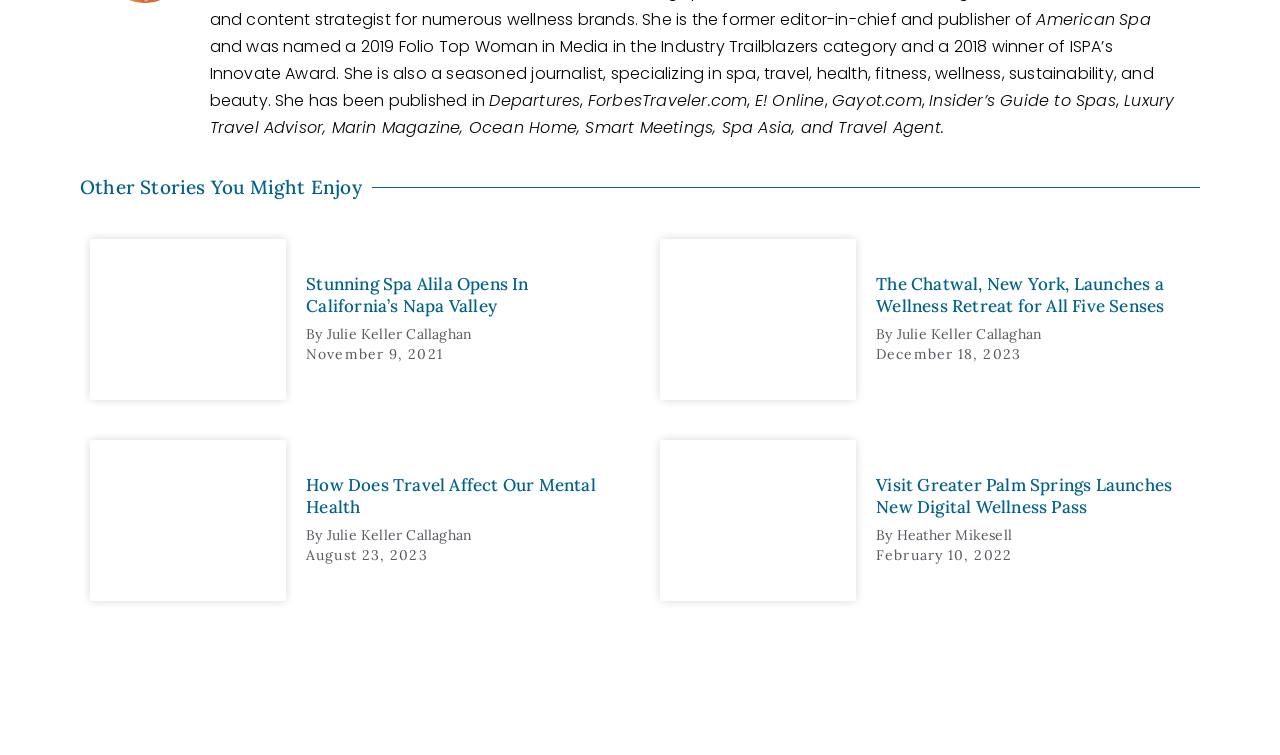In which city is the Spa Alila located?
Answer the question with a thorough and detailed explanation.

I found the answer by looking at the heading of the first article, which is 'Stunning Spa Alila Opens In California’s Napa Valley'.